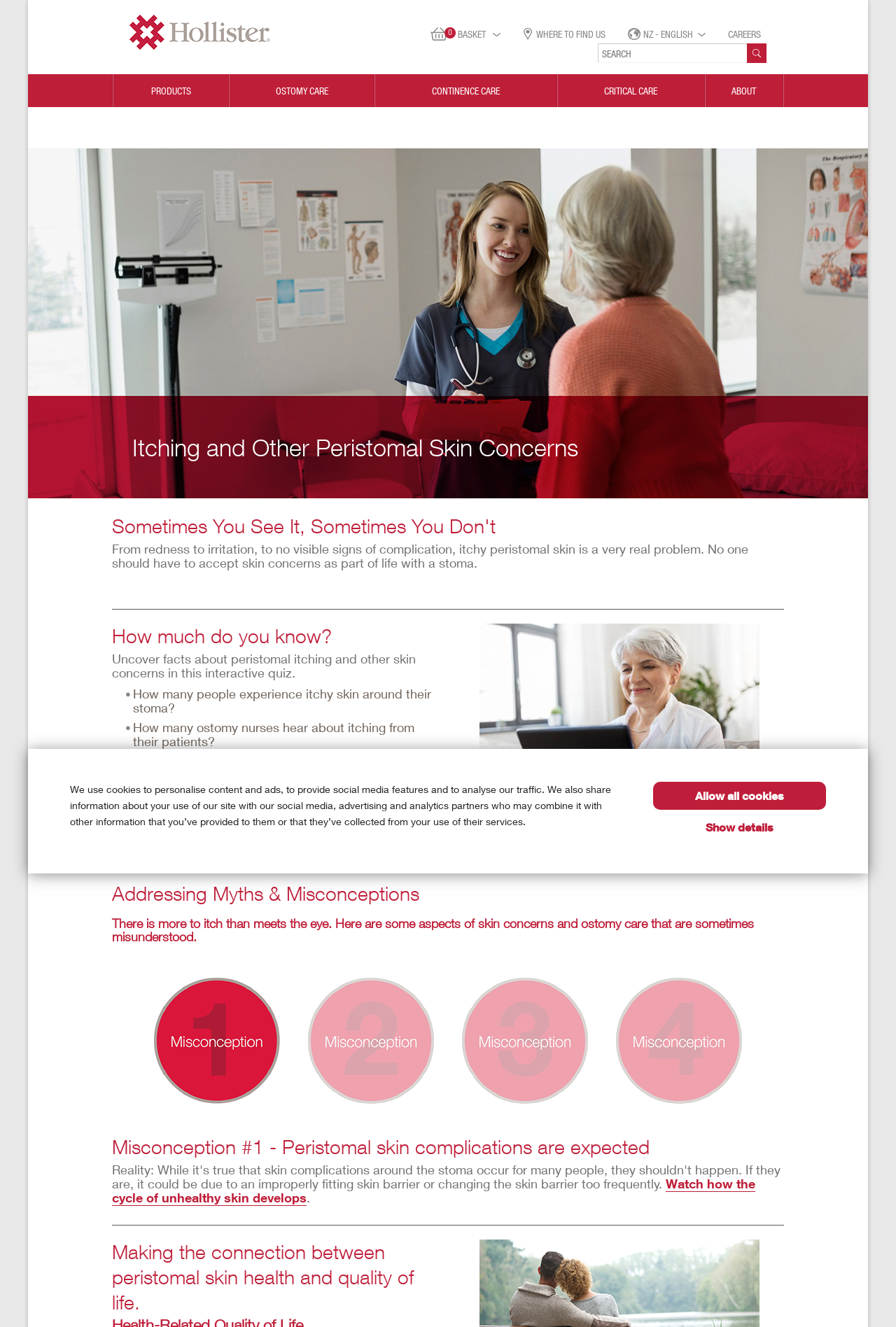What is the topic of the 'Misconceptions' section?
Look at the image and provide a detailed response to the question.

The 'Misconceptions' section appears to be discussing common myths and misconceptions related to ostomy care. The links and images in this section suggest that it is addressing specific misconceptions, such as the idea that peristomal skin complications are expected.